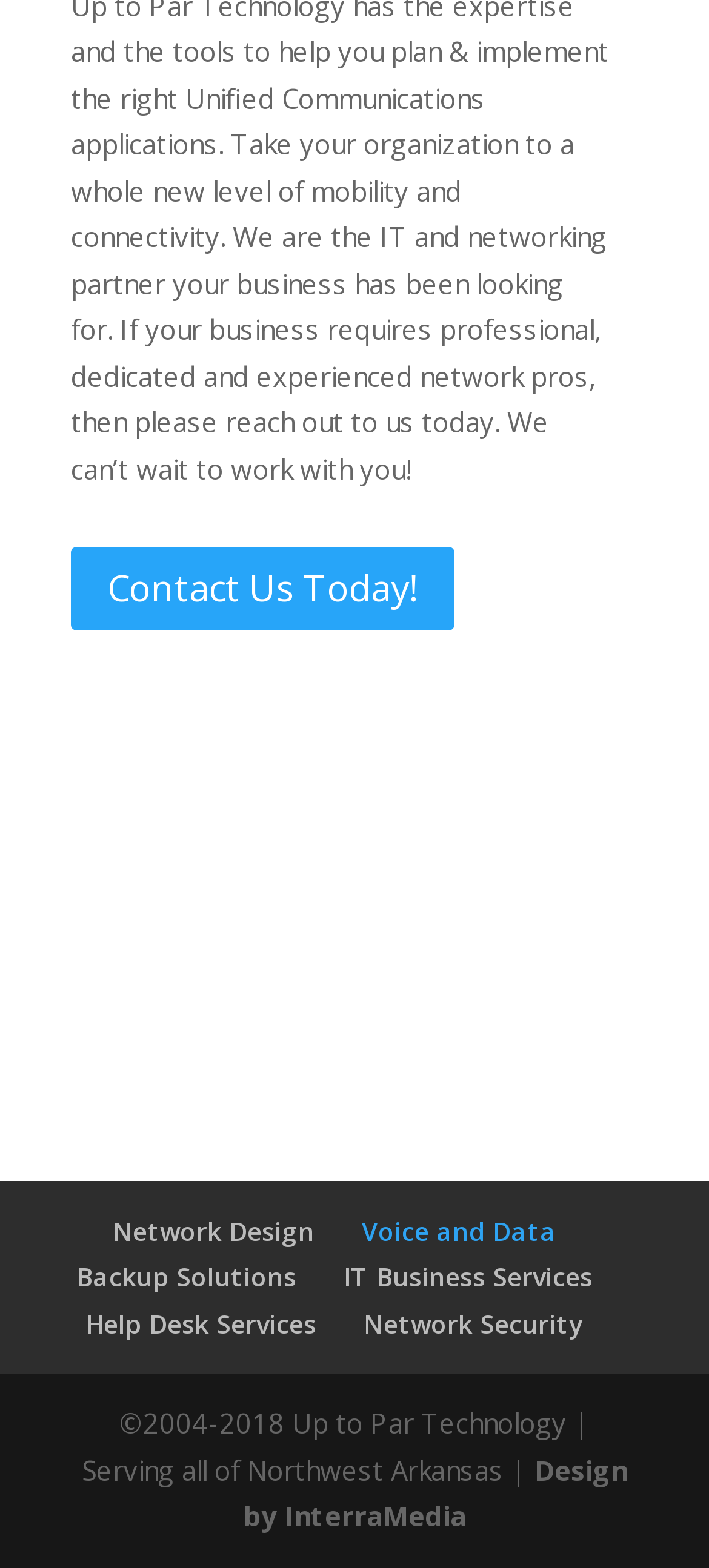Examine the screenshot and answer the question in as much detail as possible: What is the name of the company that designed the website?

The name of the company that designed the website is mentioned in the footer section, specifically in the link labeled 'Design by InterraMedia'.